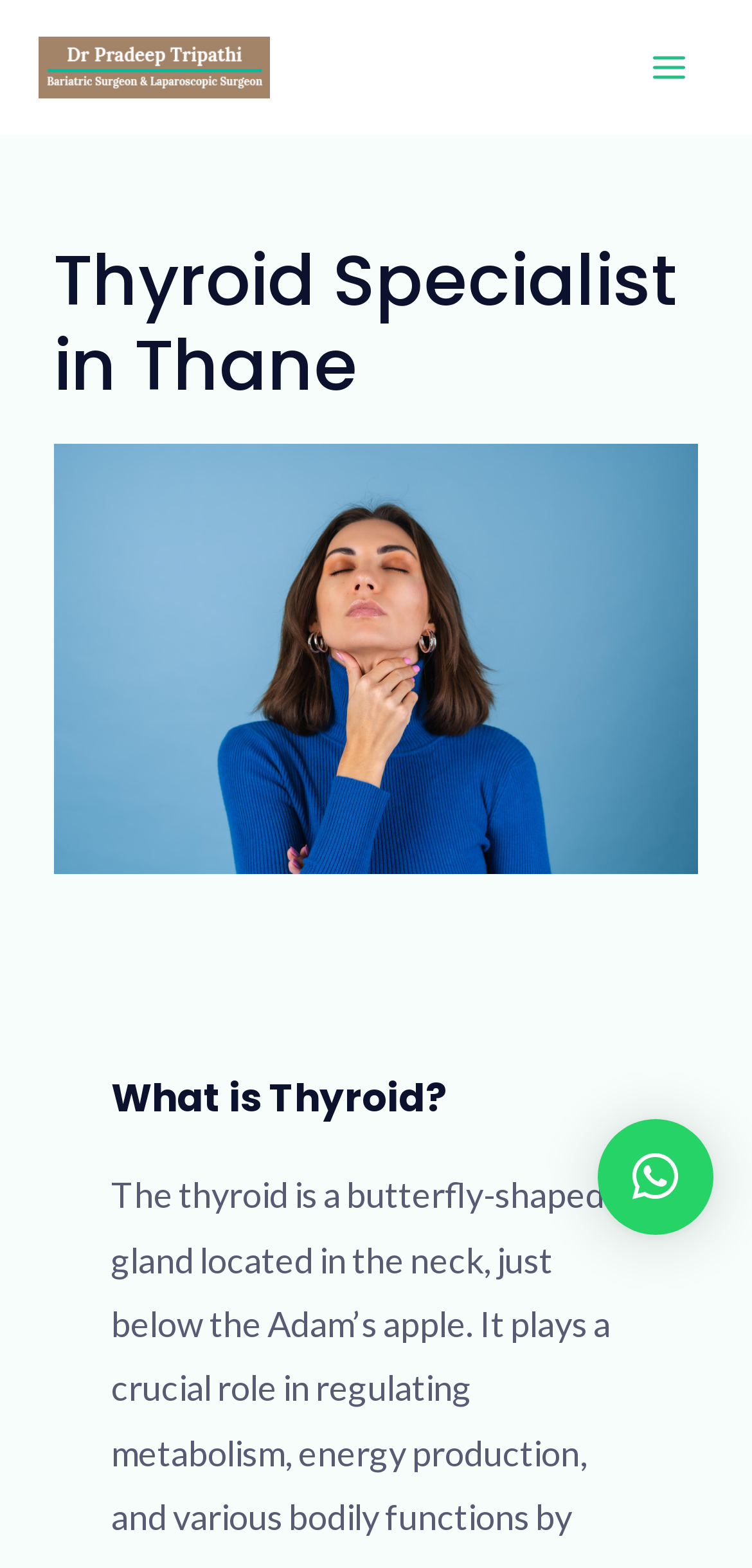Analyze the image and provide a detailed answer to the question: What is the shape of the icon in the button?

The shape of the icon in the button is a cross, which is represented by the Unicode character '' and is commonly used to represent a 'close' or 'cancel' action.